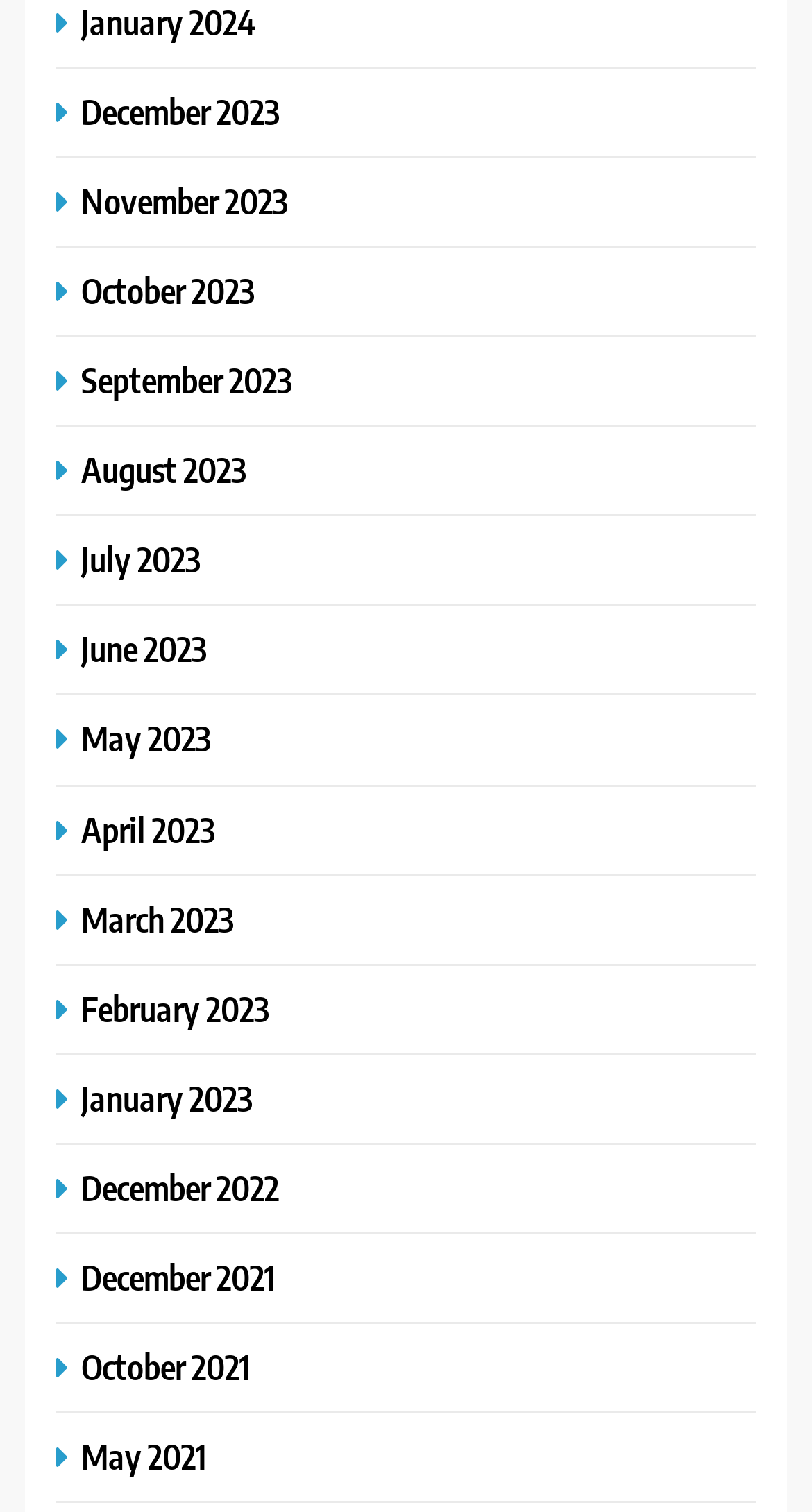What is the latest month listed?
Provide a comprehensive and detailed answer to the question.

I looked at the list of links and found the latest month listed, which is December 2023. This is the first link on the webpage.